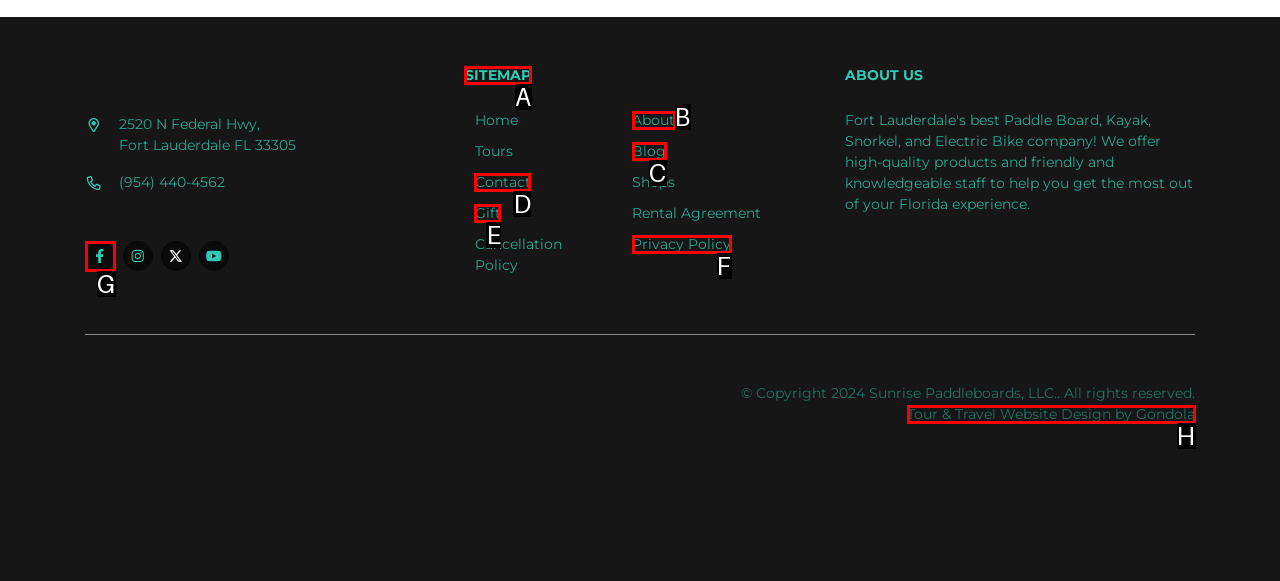Based on the choices marked in the screenshot, which letter represents the correct UI element to perform the task: check the Sitemap?

A